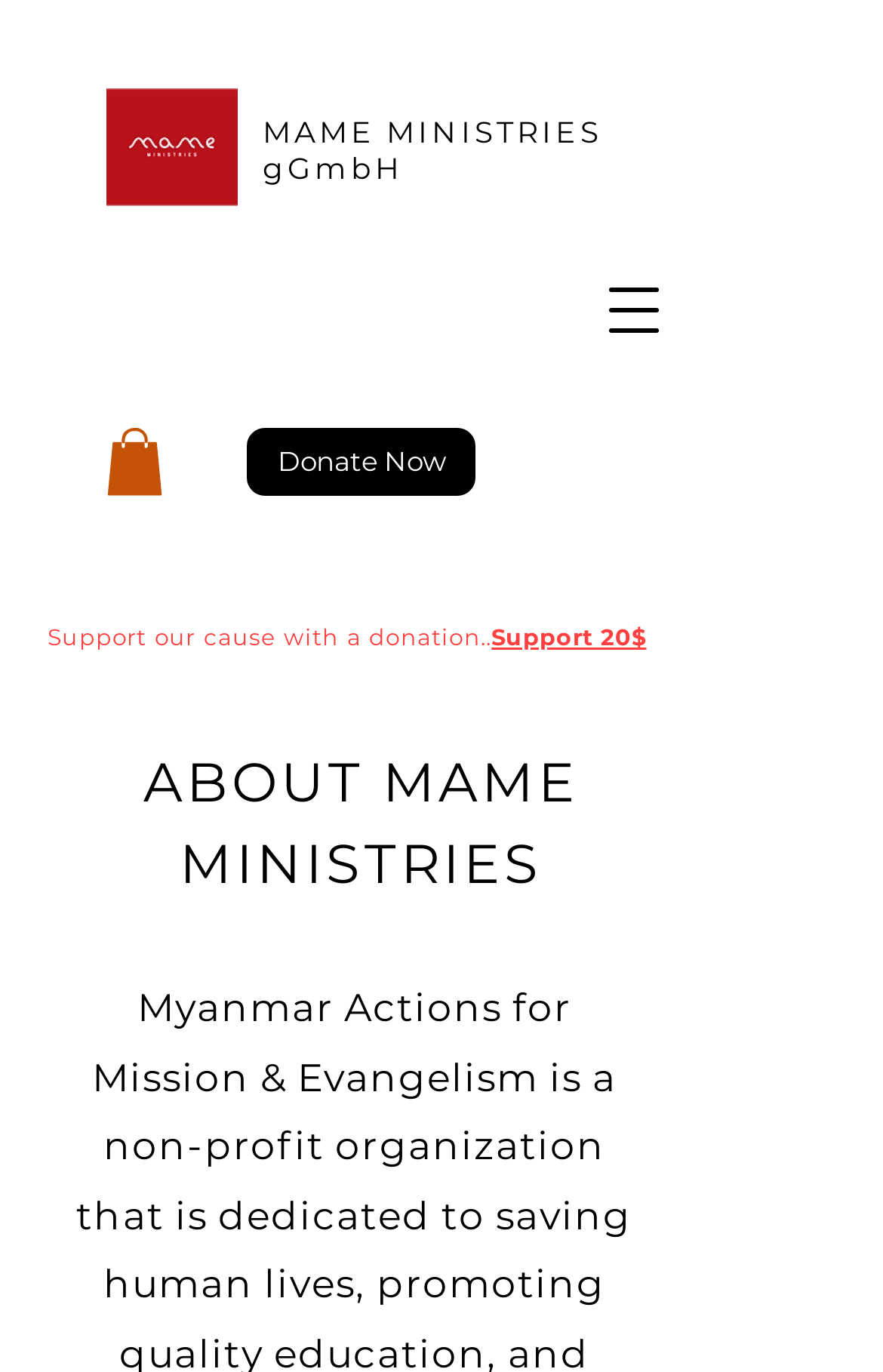Generate a comprehensive caption for the webpage you are viewing.

The webpage is about MAME MINISTRY, a non-profit organization. At the top left corner, there is a logo of MAME gGmbH, which is a clickable link. Next to it, there is a link with the text "MAME MINISTRIES gGmbH". On the top right corner, there is a button to open a navigation menu. 

Below the logo, there is a small image, which is also a link. To the right of this image, there is a "Donate Now" button. 

Further down, there is a call-to-action link that encourages visitors to support the cause with a donation of $20. Above this link, there is a heading that reads "ABOUT MAME MINISTRIES".